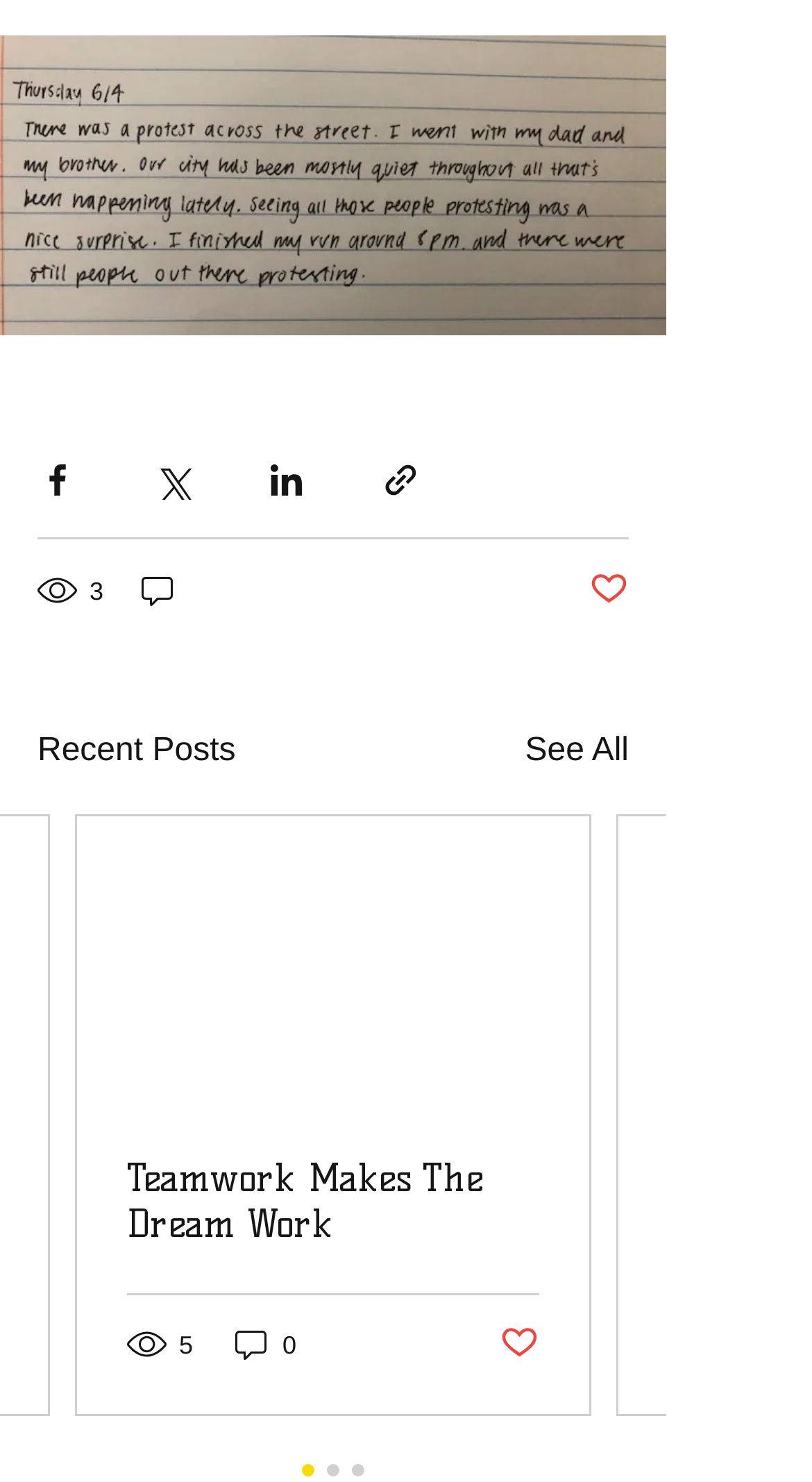Please identify the bounding box coordinates of the element's region that needs to be clicked to fulfill the following instruction: "Share via link". The bounding box coordinates should consist of four float numbers between 0 and 1, i.e., [left, top, right, bottom].

[0.469, 0.311, 0.518, 0.338]